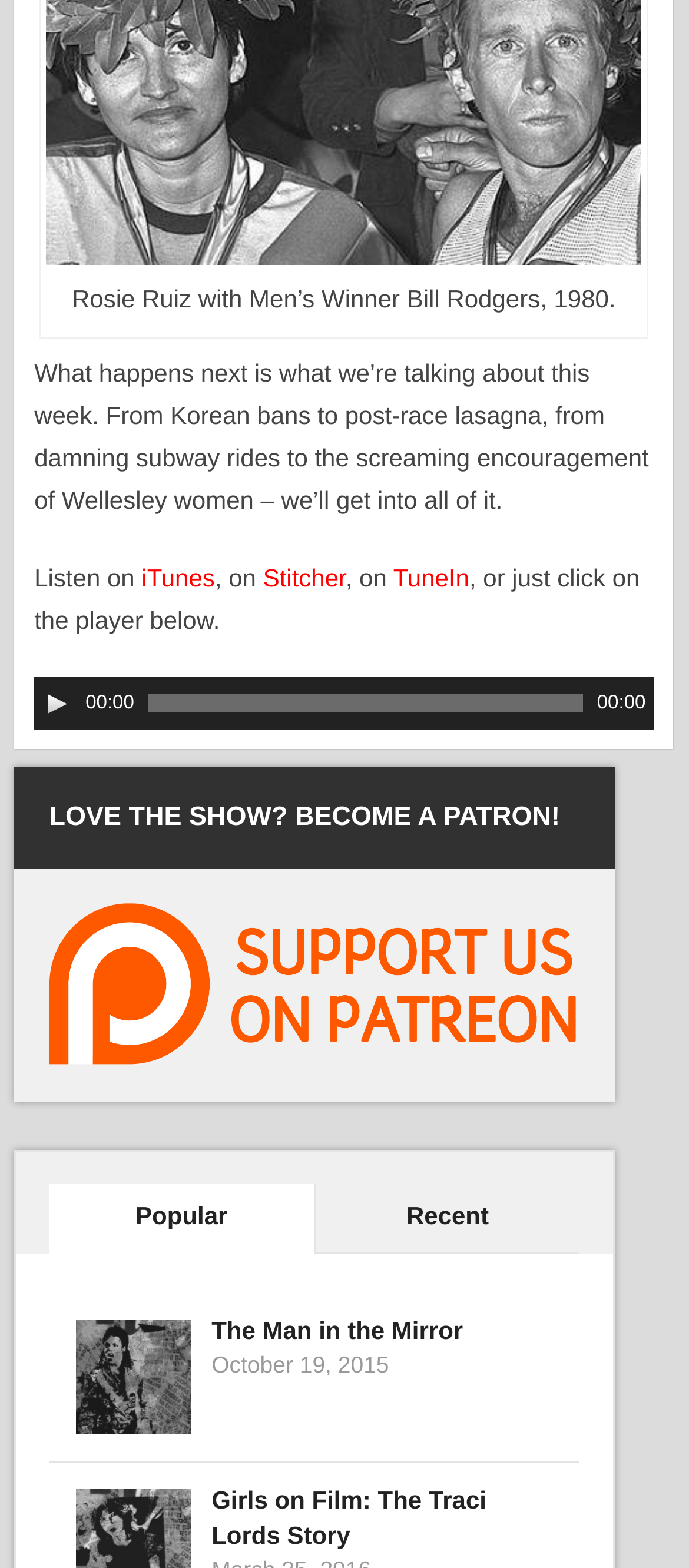Find the bounding box coordinates for the area that should be clicked to accomplish the instruction: "Click on the link to The Man in the Mirror".

[0.307, 0.84, 0.672, 0.858]